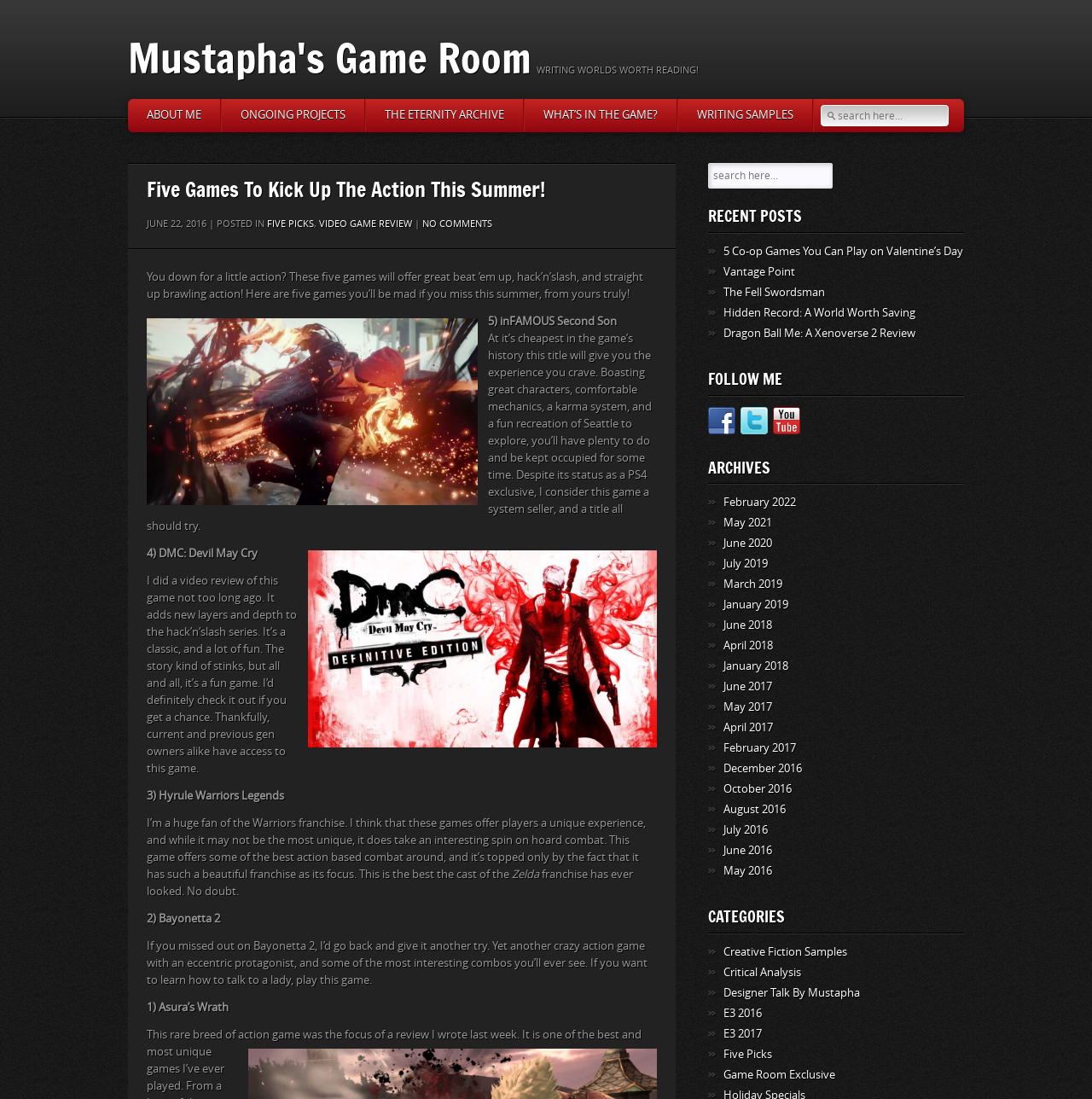Please locate the bounding box coordinates of the element that should be clicked to achieve the given instruction: "Follow on Facebook".

[0.648, 0.37, 0.673, 0.4]